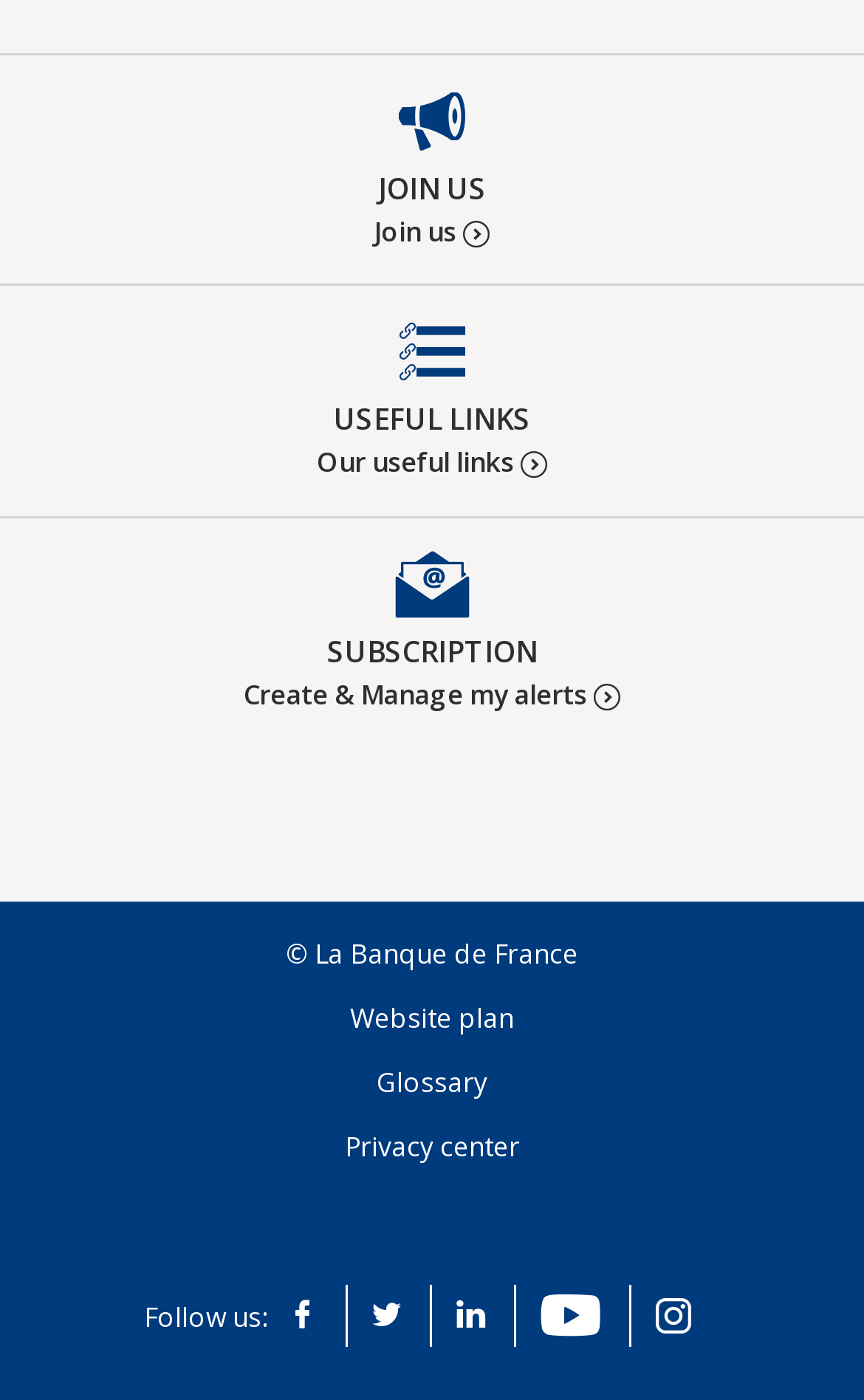Locate the bounding box coordinates of the segment that needs to be clicked to meet this instruction: "Access useful links".

[0.0, 0.228, 1.0, 0.339]